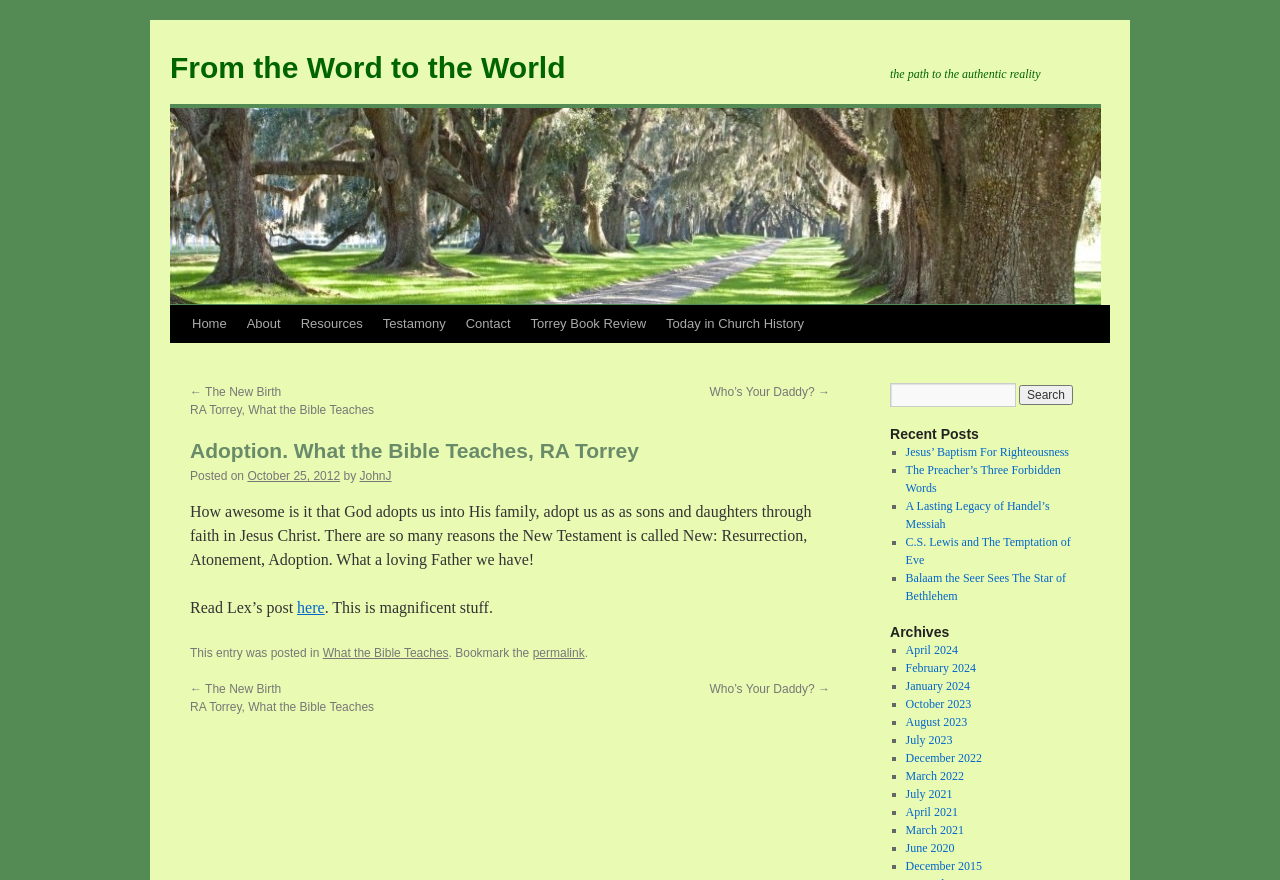Please identify the bounding box coordinates of the region to click in order to complete the task: "Read the post about Jesus' Baptism". The coordinates must be four float numbers between 0 and 1, specified as [left, top, right, bottom].

[0.707, 0.506, 0.835, 0.522]